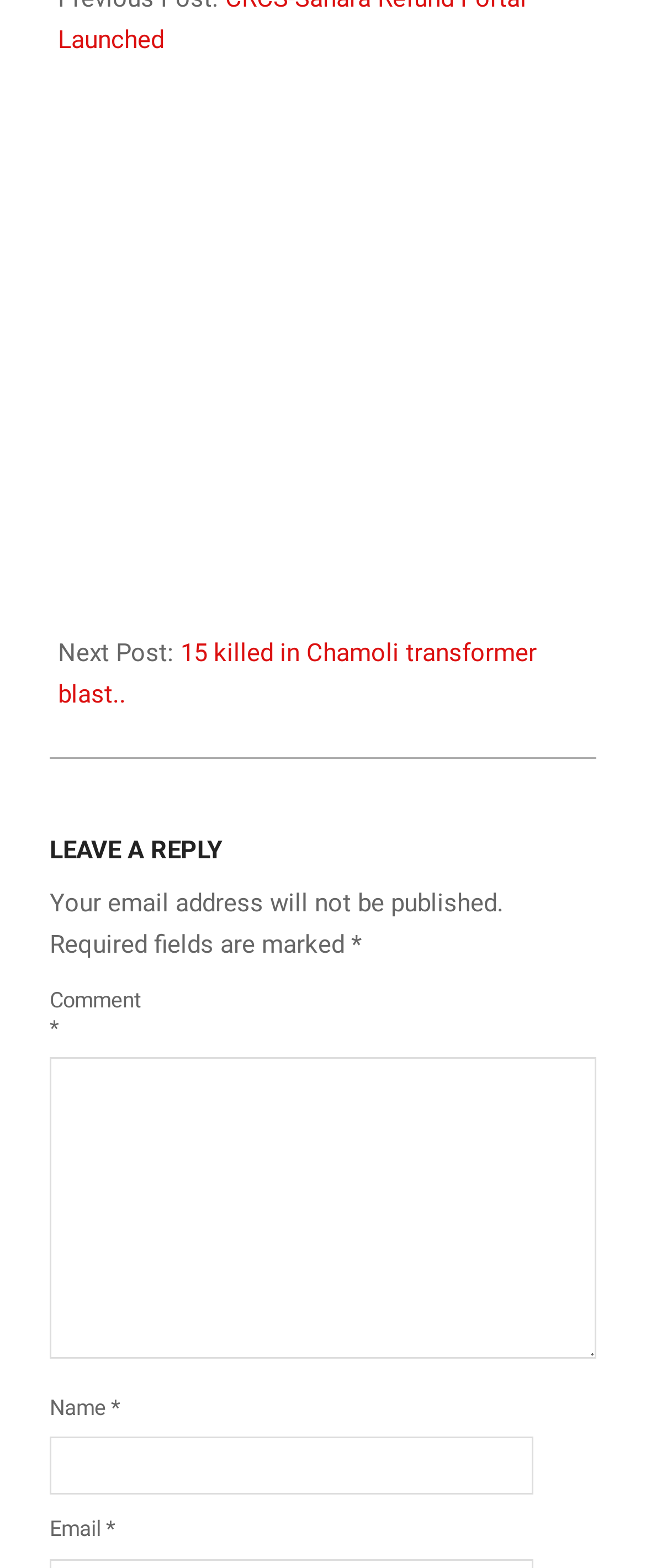Please mark the clickable region by giving the bounding box coordinates needed to complete this instruction: "Enter a comment".

[0.077, 0.675, 0.923, 0.867]